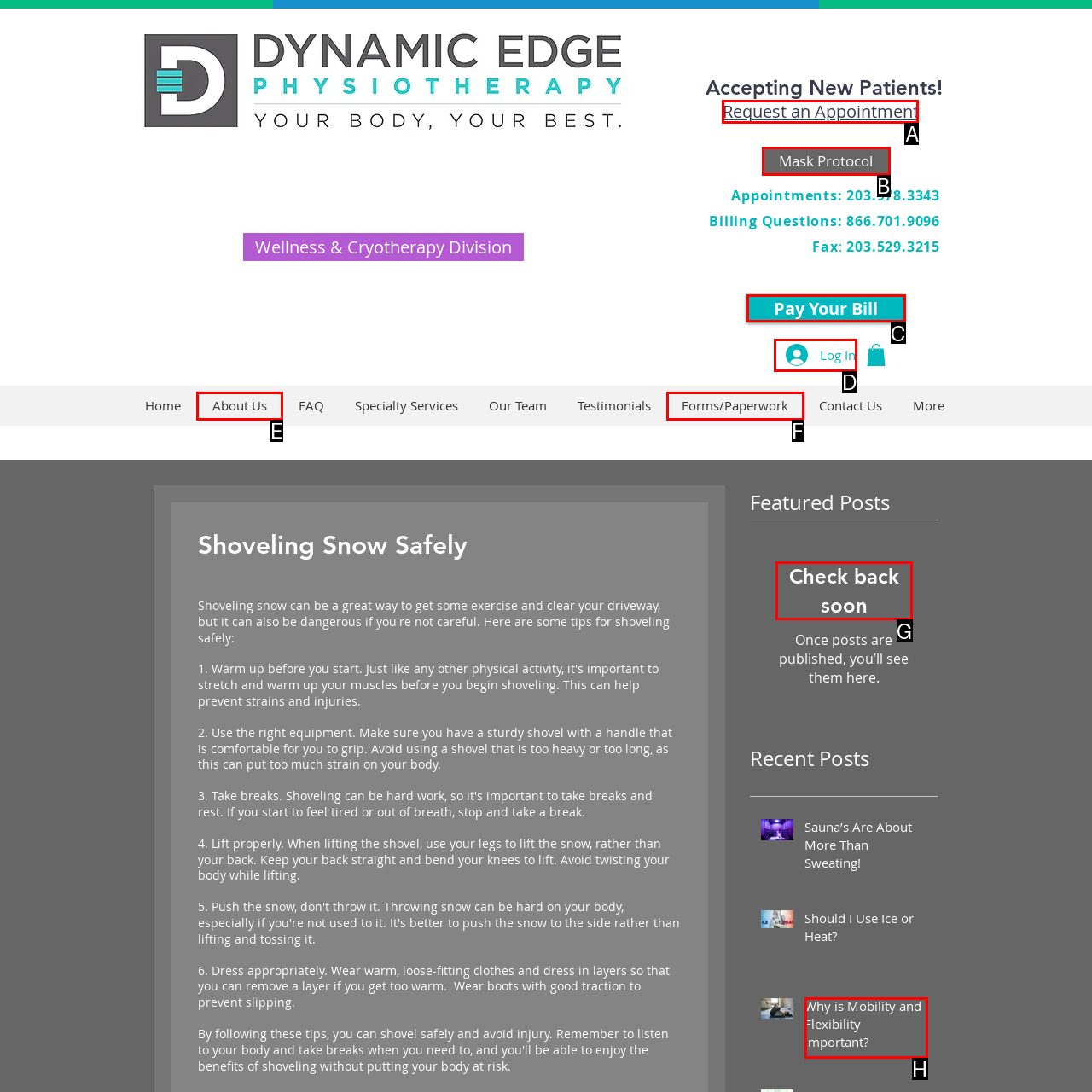From the given options, choose the one to complete the task: Pay your bill
Indicate the letter of the correct option.

C